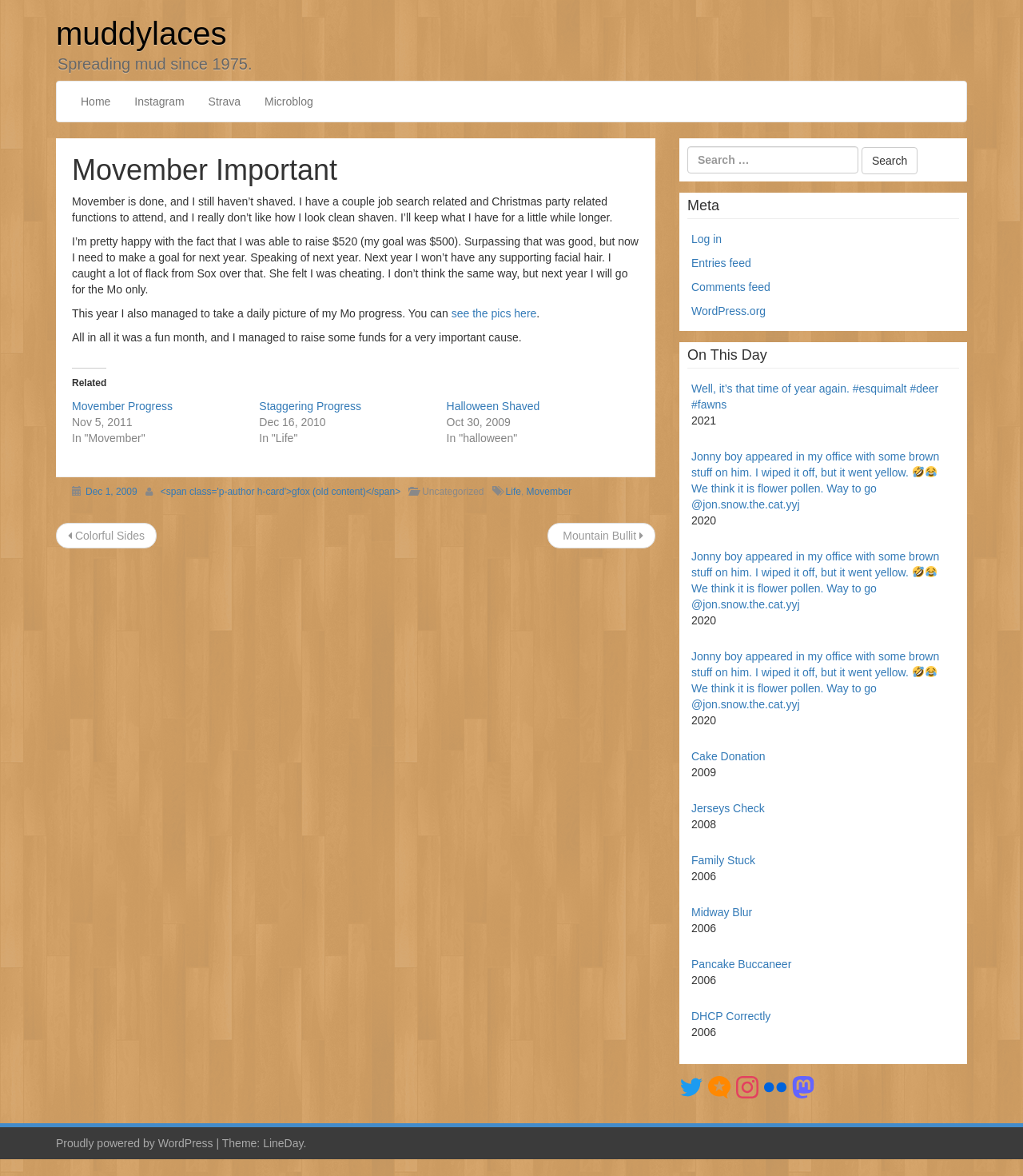Please analyze the image and provide a thorough answer to the question:
What is the purpose of the search box?

I inferred the purpose of the search box by its location and design, which is typical of search boxes on websites. It is likely used to search for content within the website.